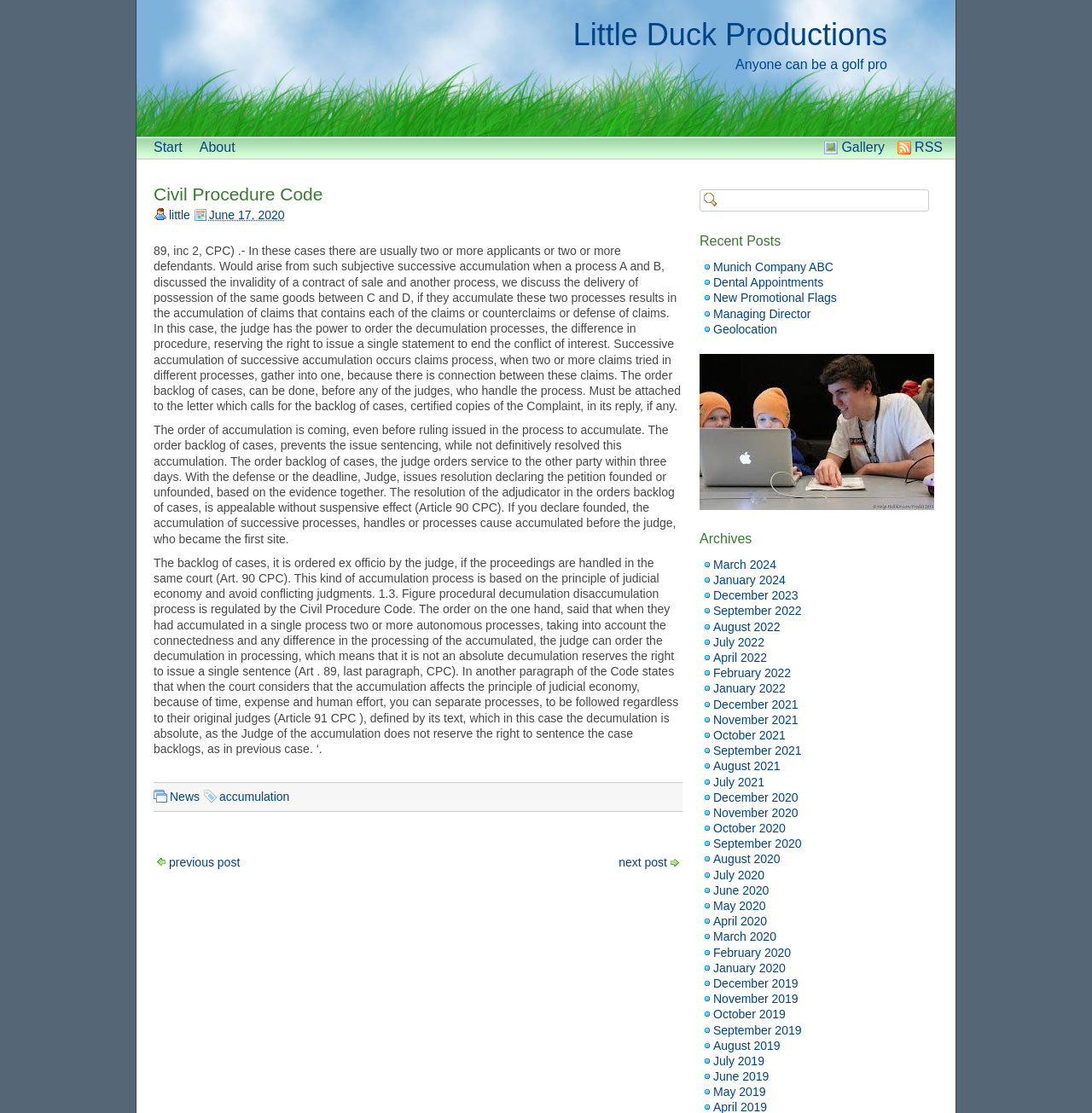Identify the bounding box coordinates of the clickable region required to complete the instruction: "Search for something". The coordinates should be given as four float numbers within the range of 0 and 1, i.e., [left, top, right, bottom].

[0.641, 0.17, 0.851, 0.19]